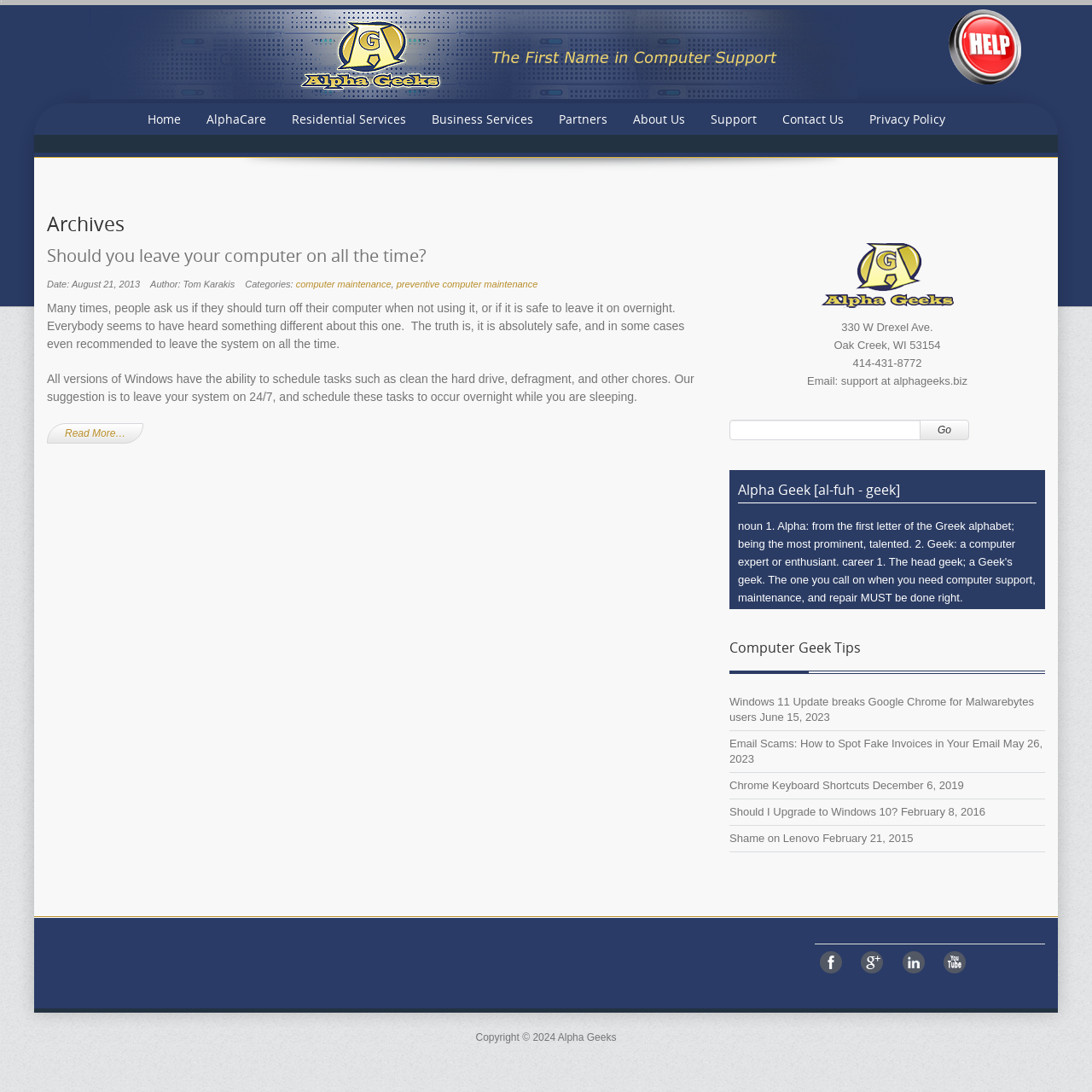What is the name of the company?
Examine the image closely and answer the question with as much detail as possible.

The name of the company can be found in the top-left corner of the webpage, where it says 'computer Archives - Alpha Geeks'. It is also mentioned in the footer section of the webpage, where the company's address and contact information are provided.